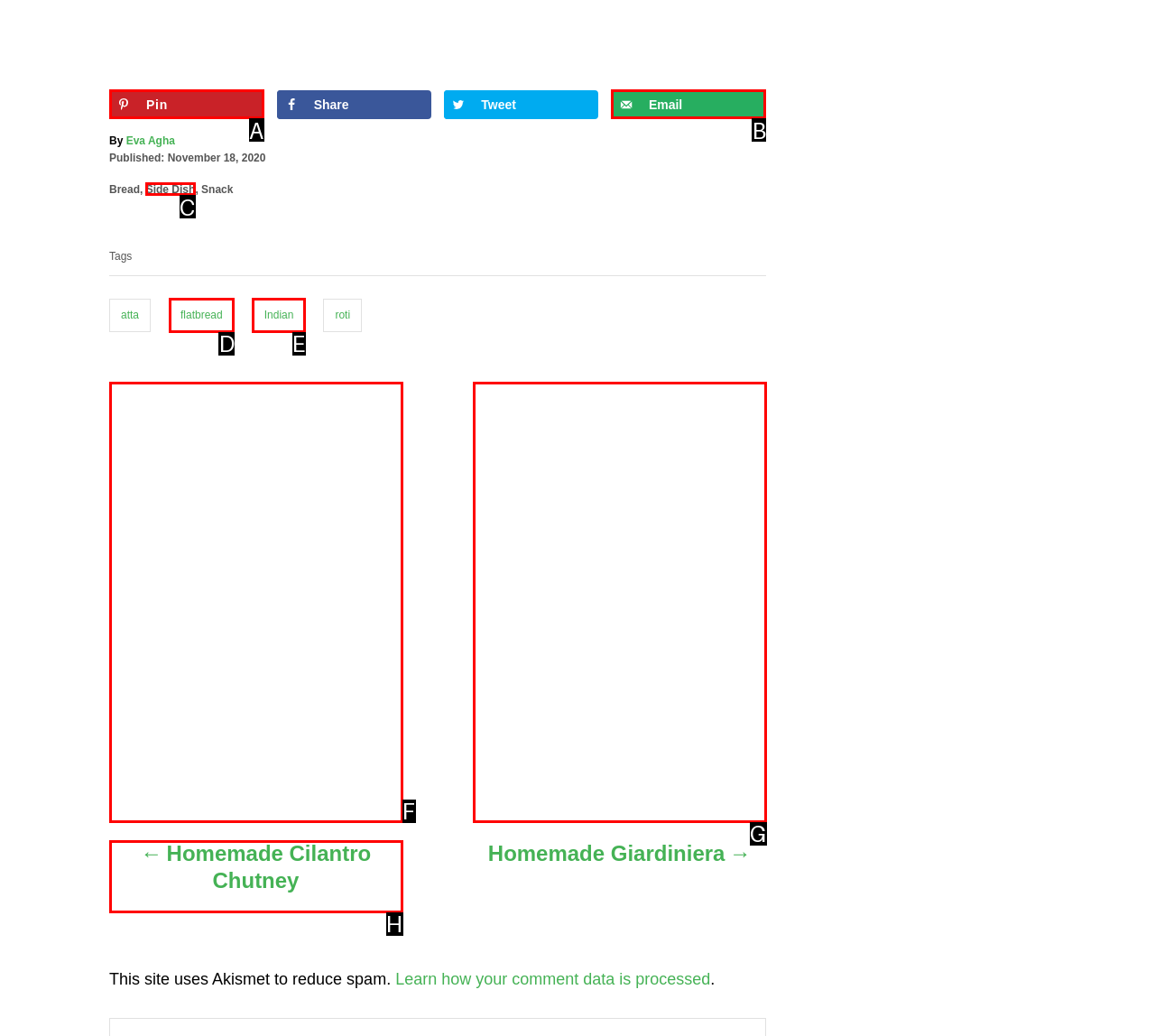Identify the HTML element that best fits the description: Side Dish. Respond with the letter of the corresponding element.

C